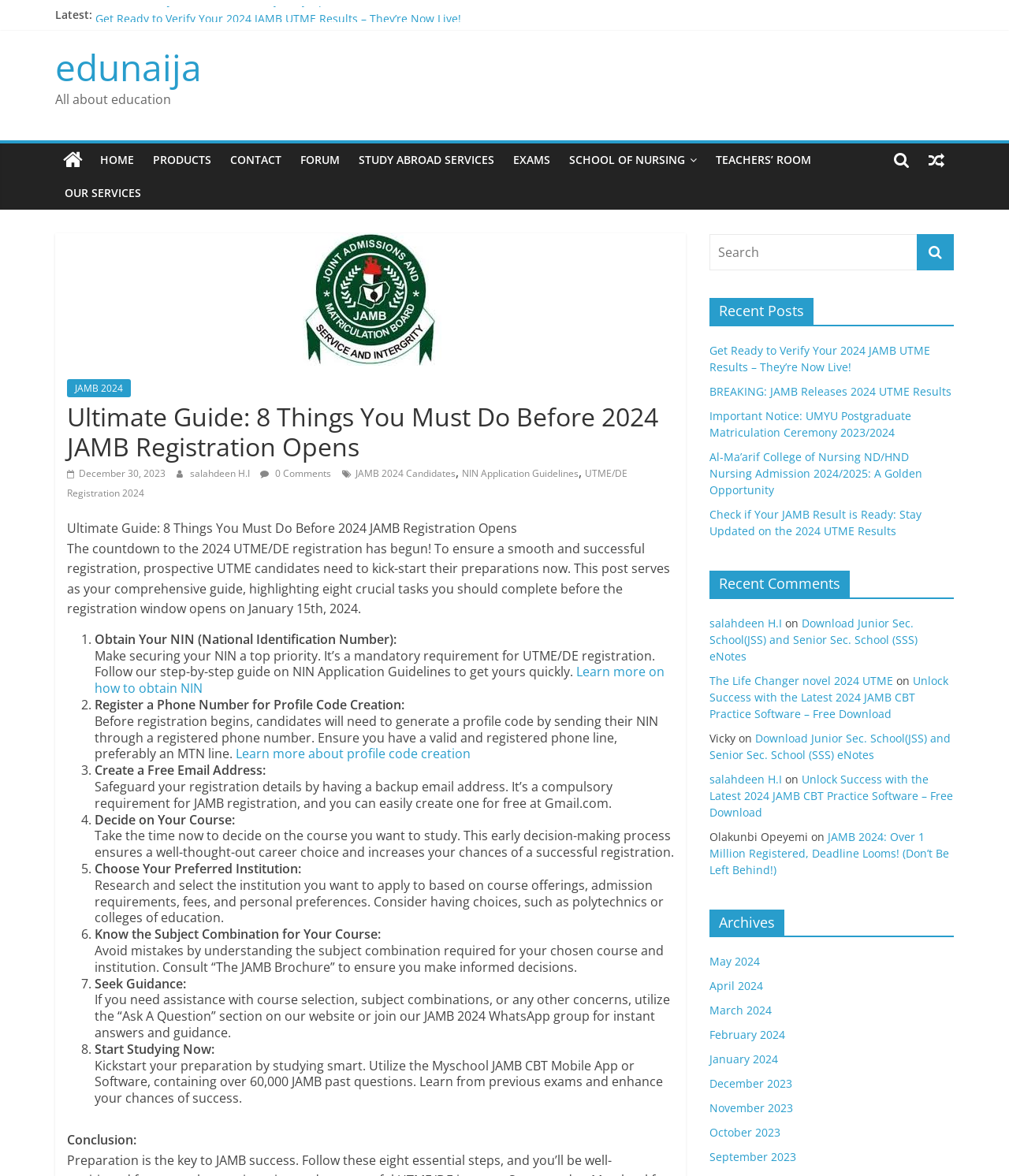What is the title of the article?
Look at the image and answer with only one word or phrase.

Ultimate Guide: 8 Things You Must Do Before 2024 JAMB Registration Opens